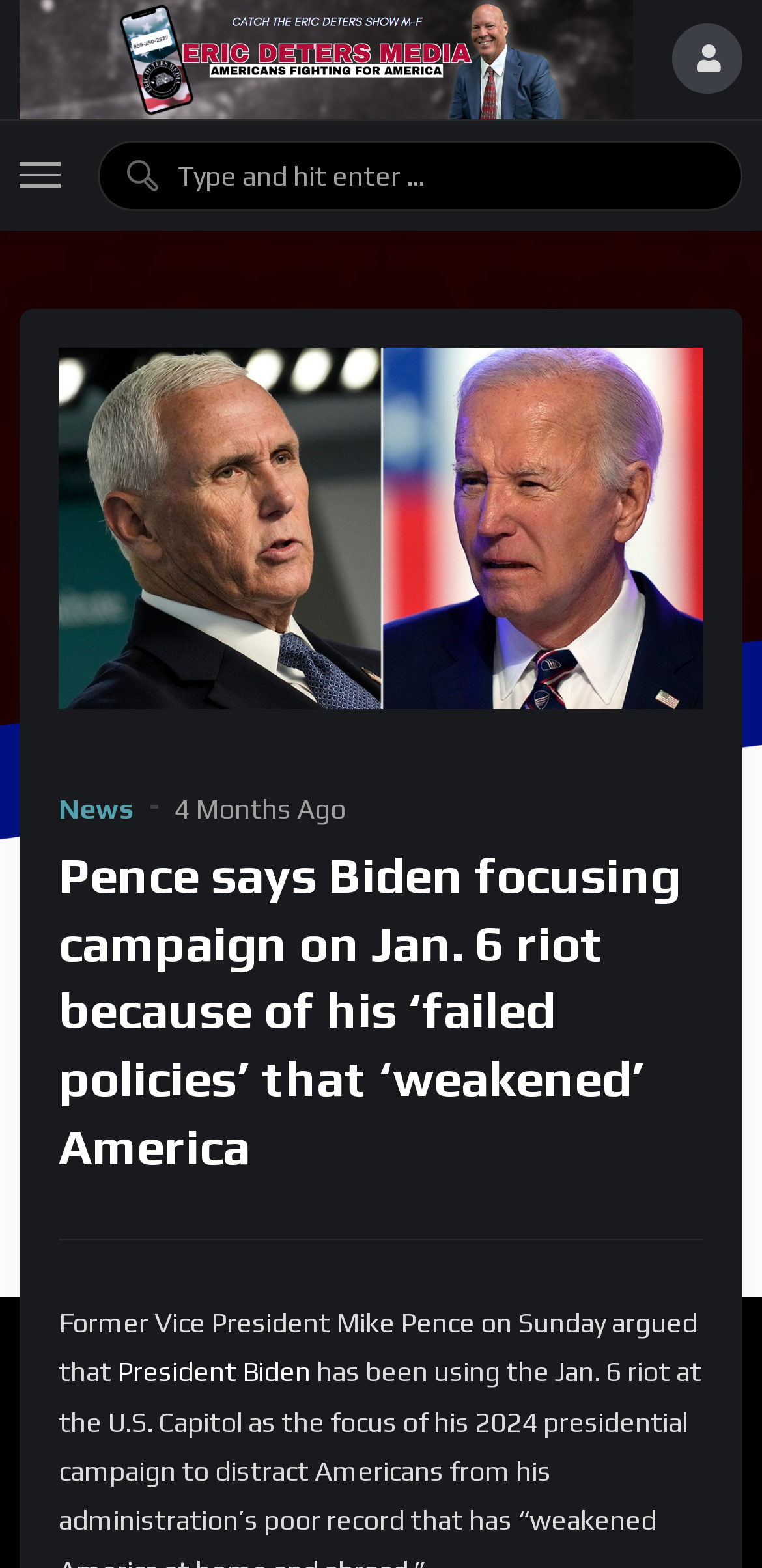What can be done in the textbox?
Please provide a full and detailed response to the question.

The textbox has a placeholder text that says 'Type and hit enter...', indicating that users can type something and hit enter to perform an action, likely a search function.